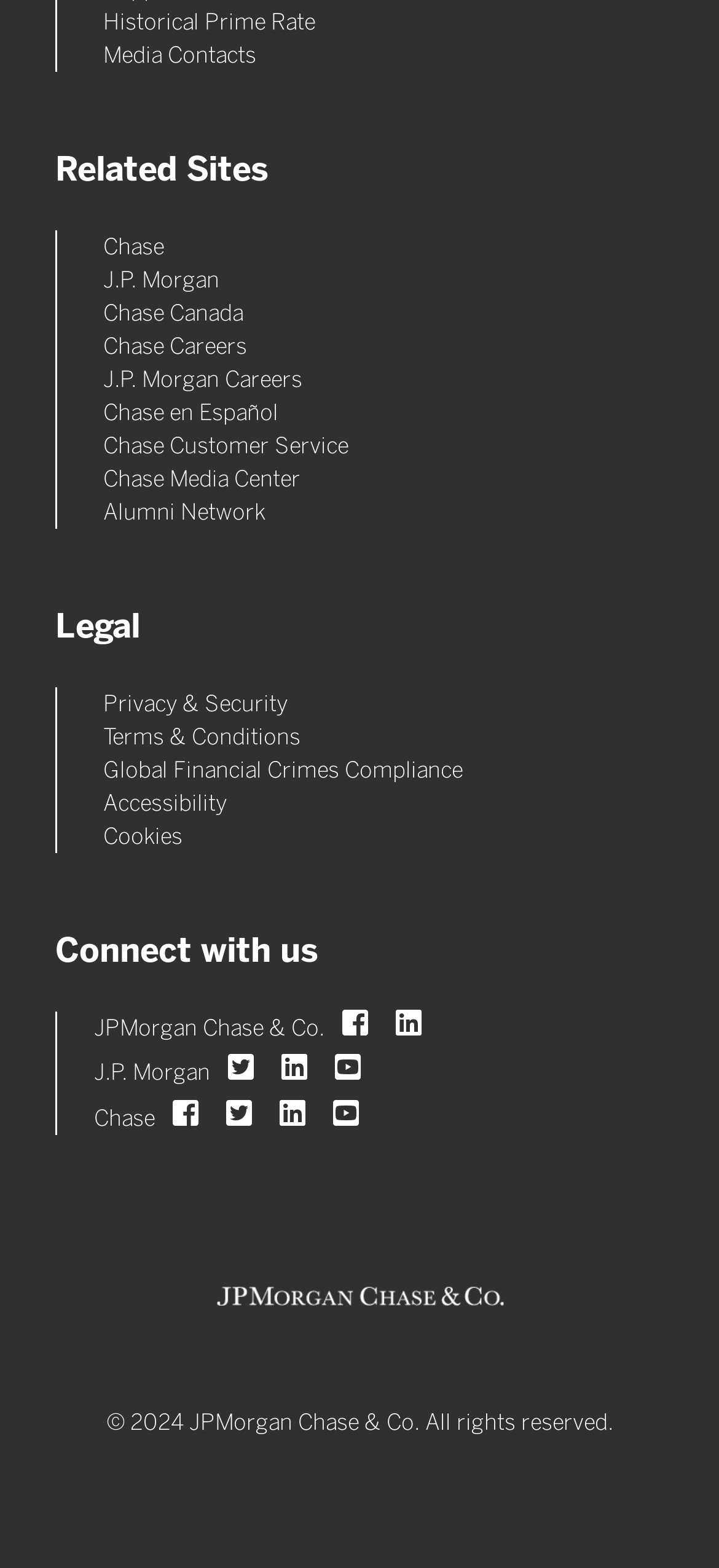Identify the bounding box coordinates of the clickable region necessary to fulfill the following instruction: "Open Chase in new window". The bounding box coordinates should be four float numbers between 0 and 1, i.e., [left, top, right, bottom].

[0.144, 0.149, 0.228, 0.166]